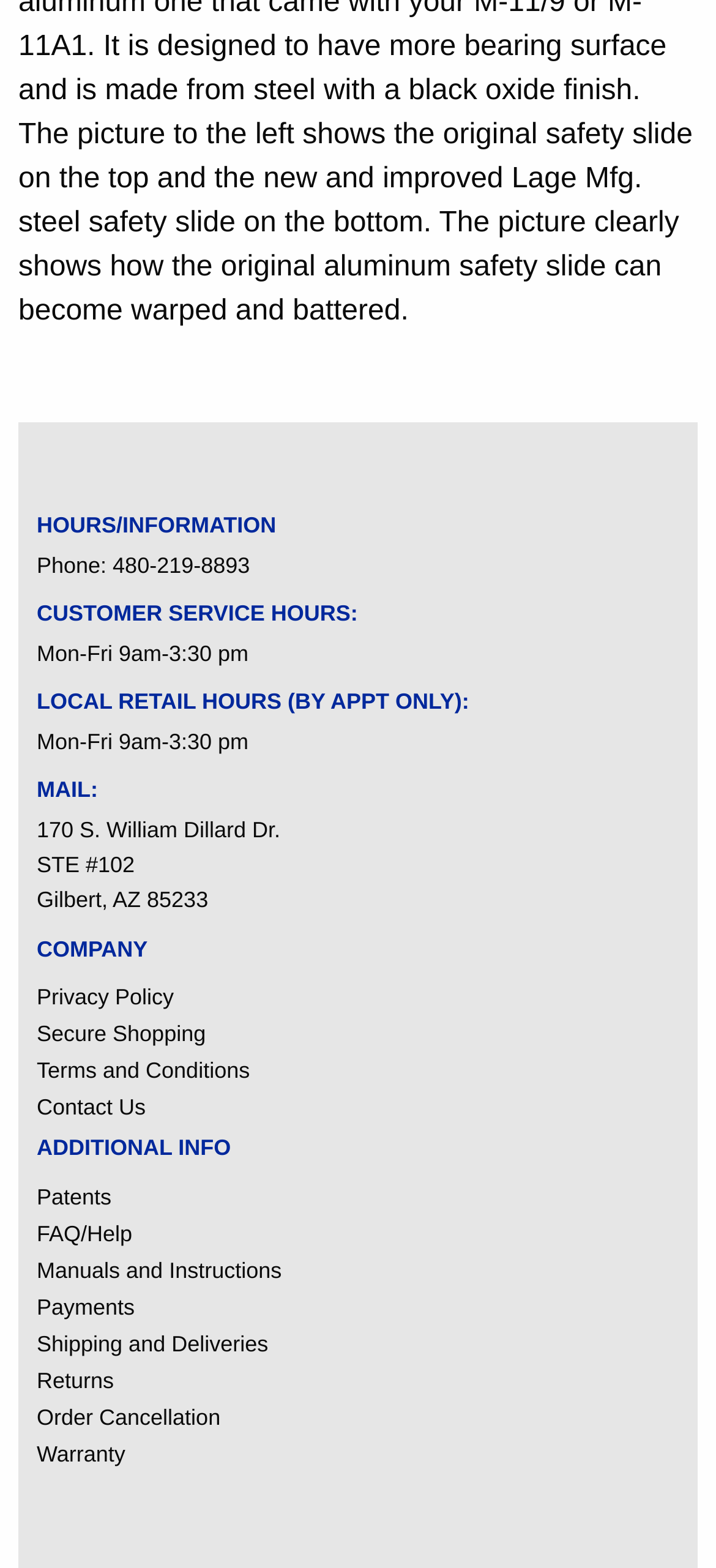What is the company's address?
Provide a thorough and detailed answer to the question.

I found the company's address by looking at the text under the 'MAIL:' heading, which is located below the local retail hours.